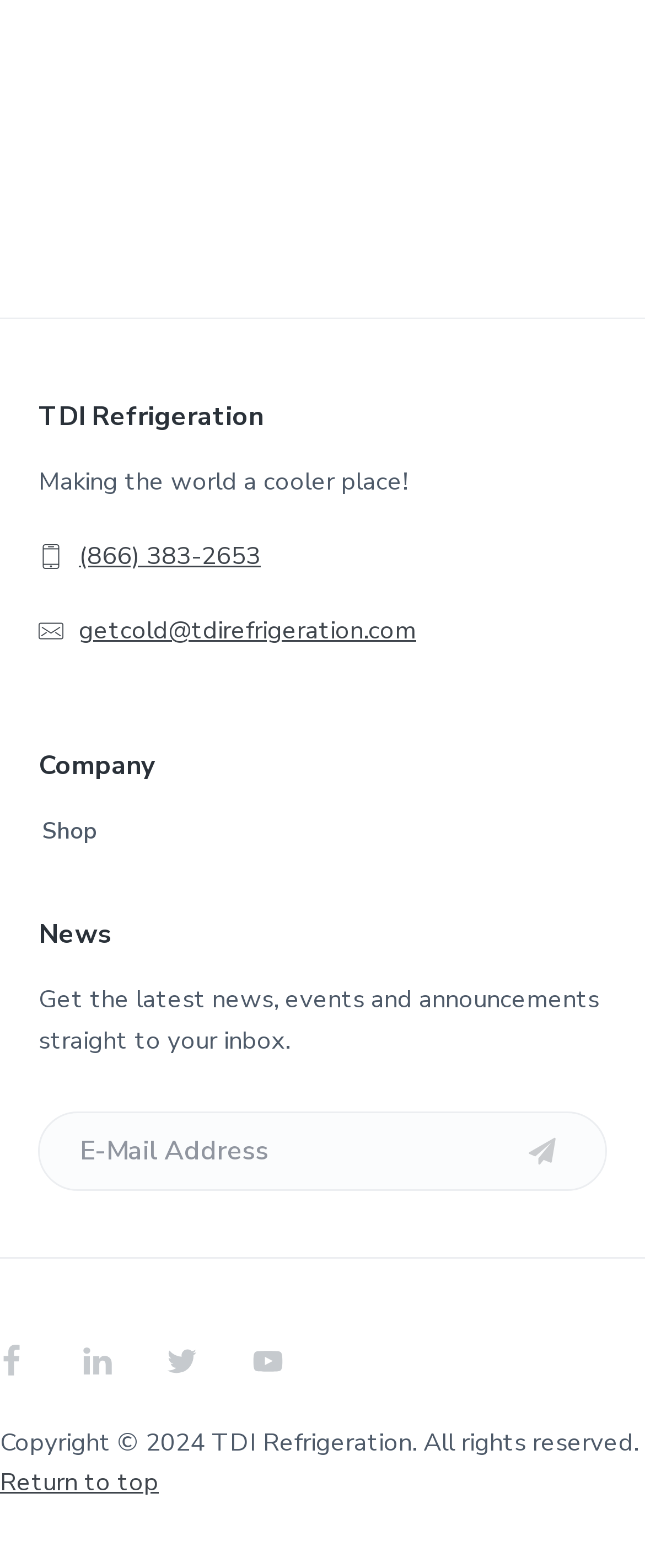Look at the image and answer the question in detail:
How many social media links are there?

There are four social media links at the bottom of the webpage, which are Facebook, LinkedIn, Twitter, and YouTube. These links are represented by their respective icons and can be found in the group elements.